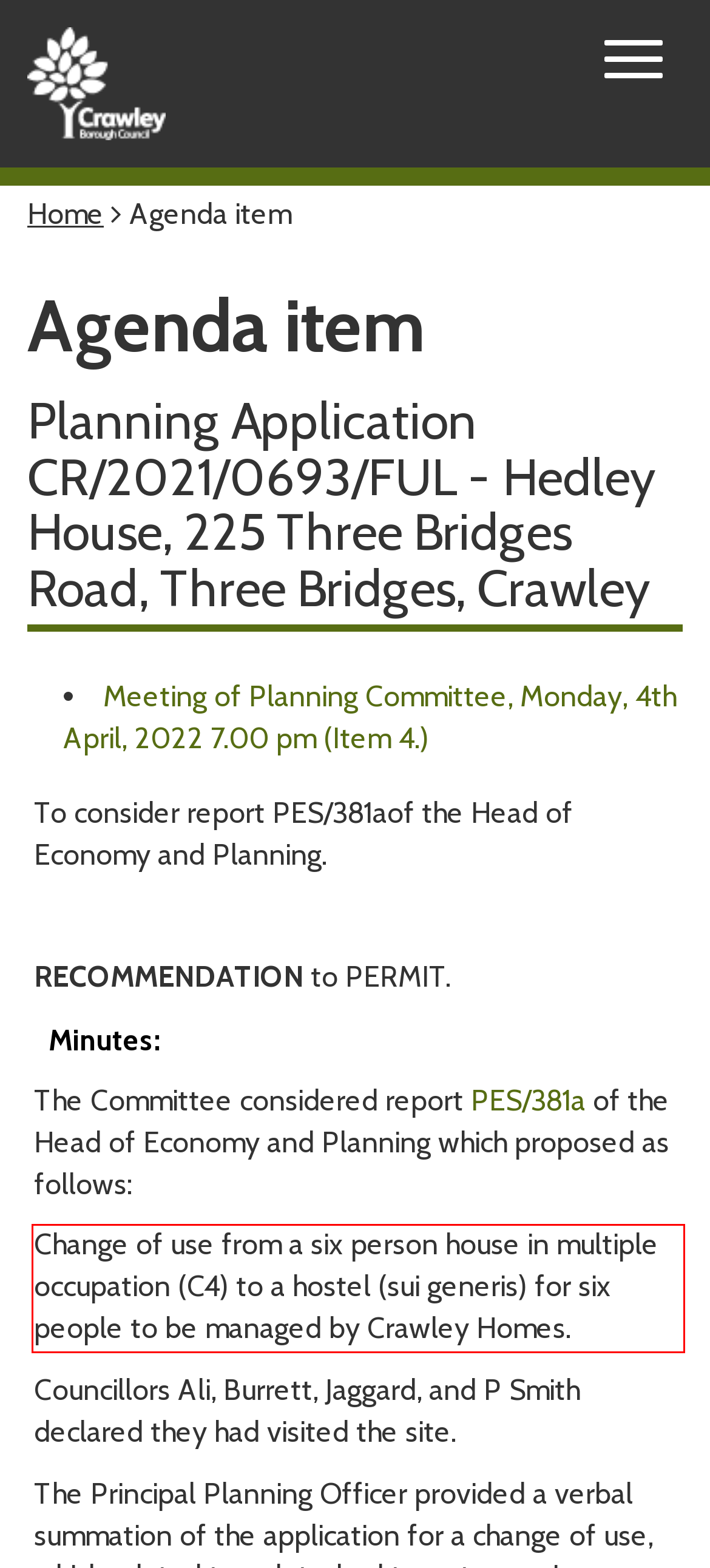Given a screenshot of a webpage with a red bounding box, please identify and retrieve the text inside the red rectangle.

Change of use from a six person house in multiple occupation (C4) to a hostel (sui generis) for six people to be managed by Crawley Homes.